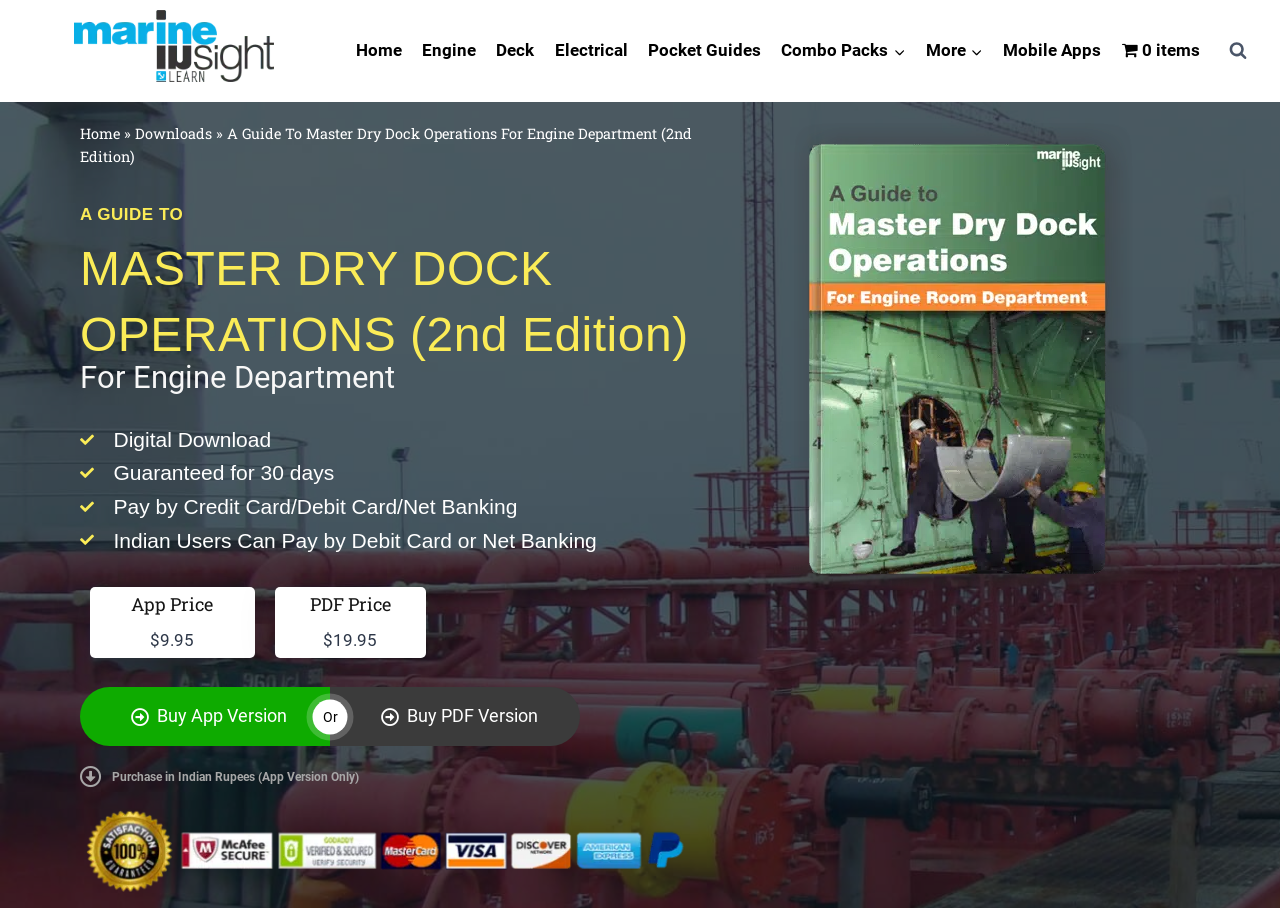Find the bounding box coordinates for the HTML element specified by: "Home".

[0.27, 0.03, 0.322, 0.082]